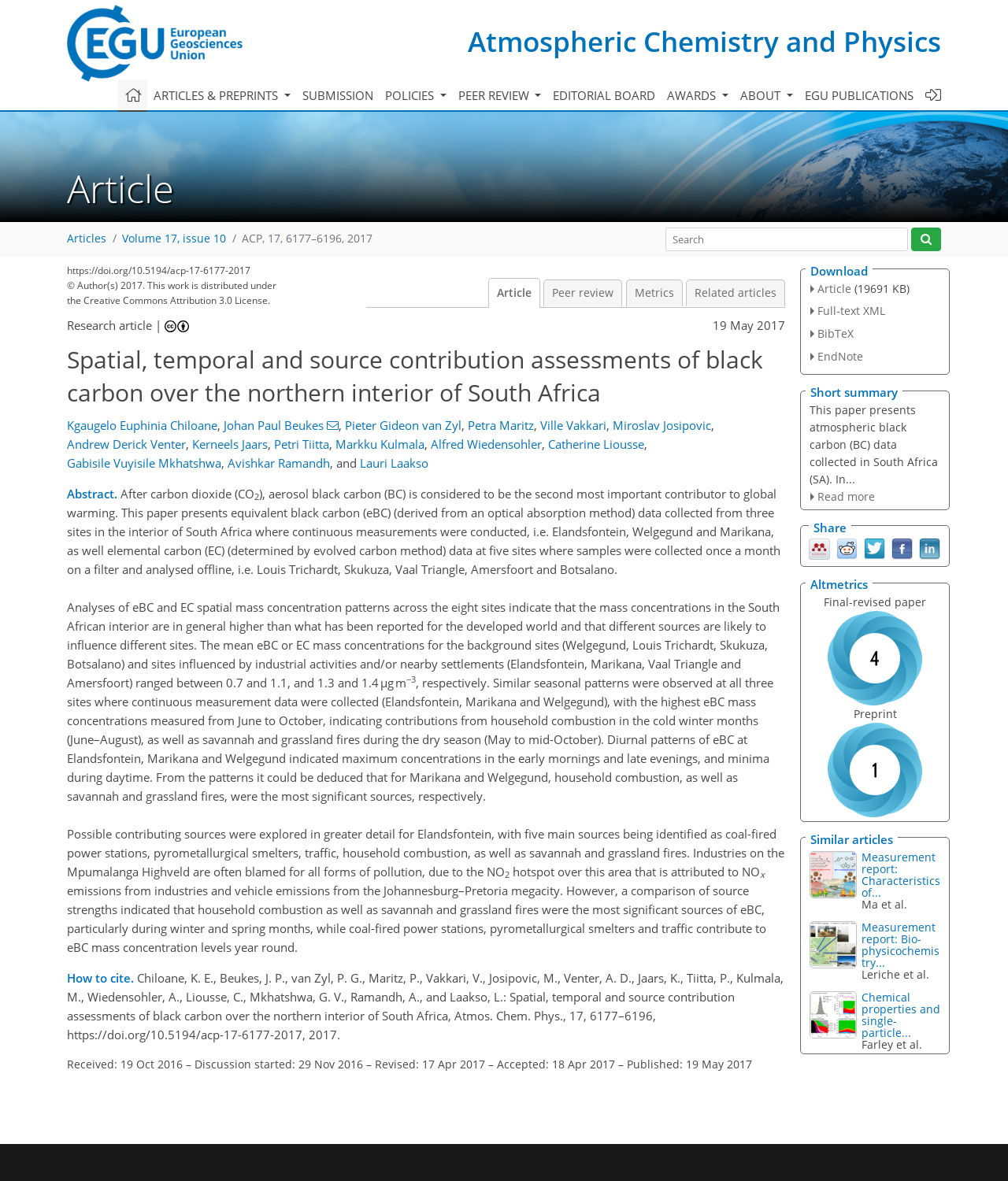Identify the bounding box coordinates necessary to click and complete the given instruction: "Login to the system".

[0.918, 0.072, 0.934, 0.088]